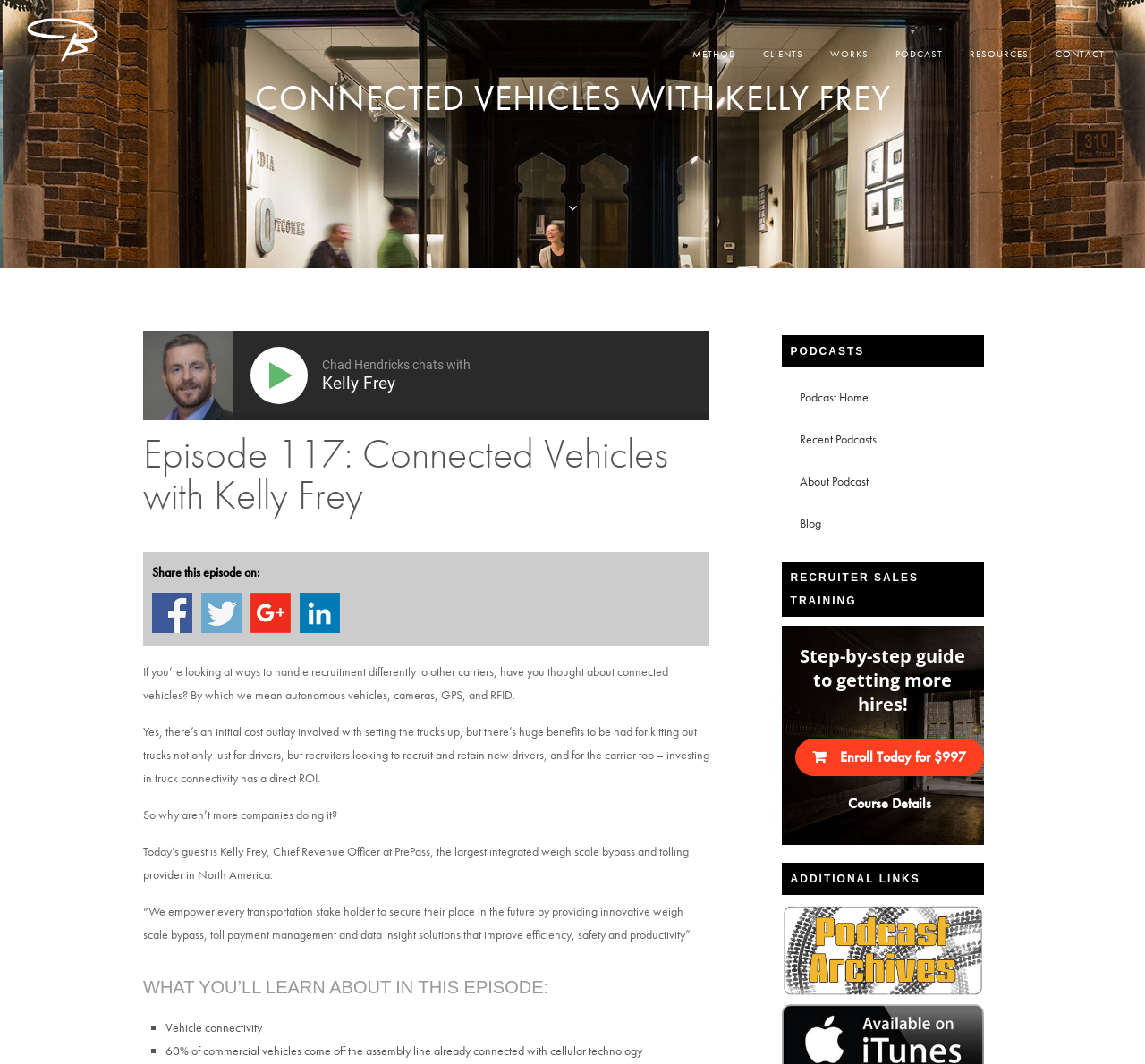What is the price of the recruiter sales training course?
Please use the image to provide an in-depth answer to the question.

I found the price of the recruiter sales training course by looking at the link with the text 'Enroll Today for $997' which is located at the bottom of the webpage.